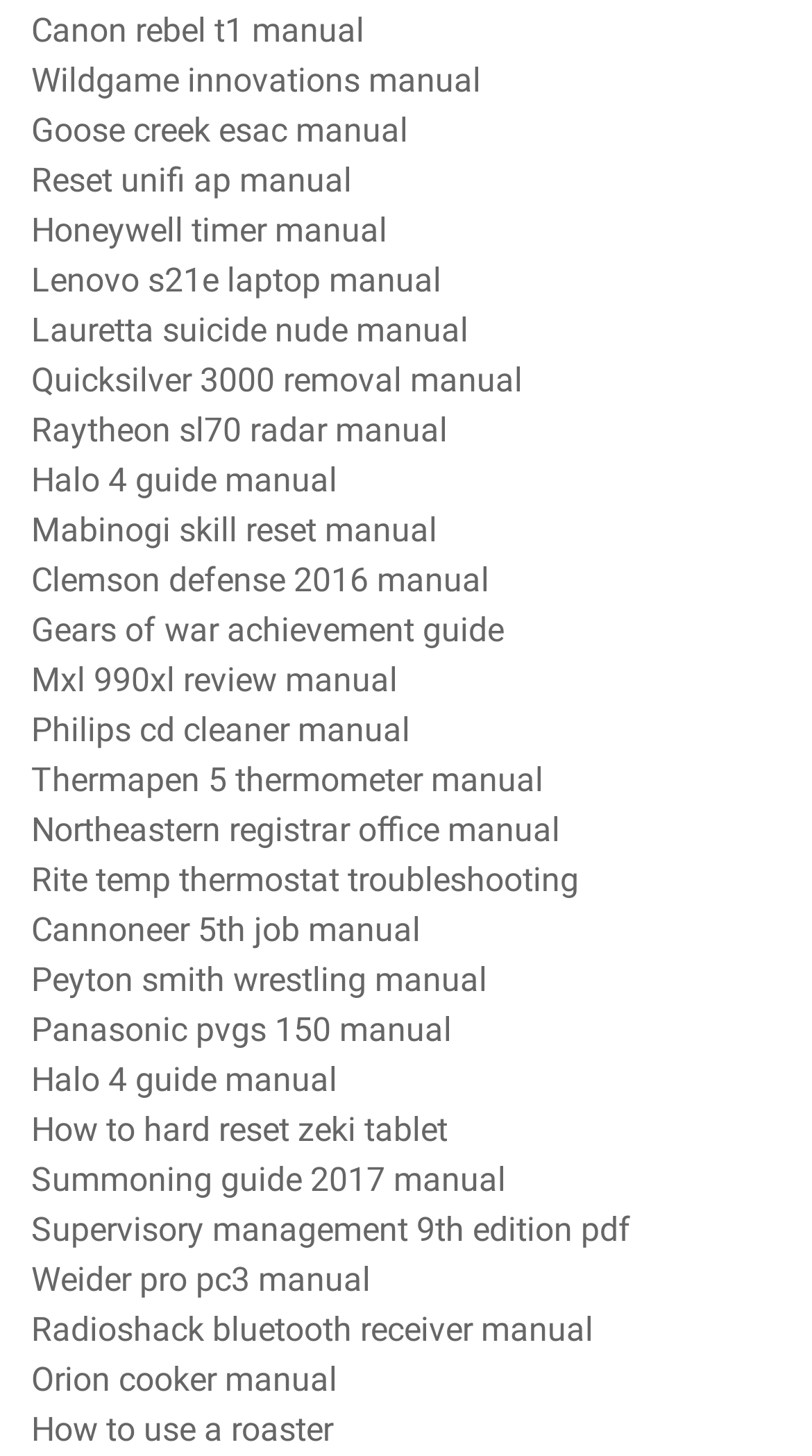Determine the bounding box coordinates in the format (top-left x, top-left y, bottom-right x, bottom-right y). Ensure all values are floating point numbers between 0 and 1. Identify the bounding box of the UI element described by: How to use a roaster

[0.038, 0.967, 0.41, 0.995]